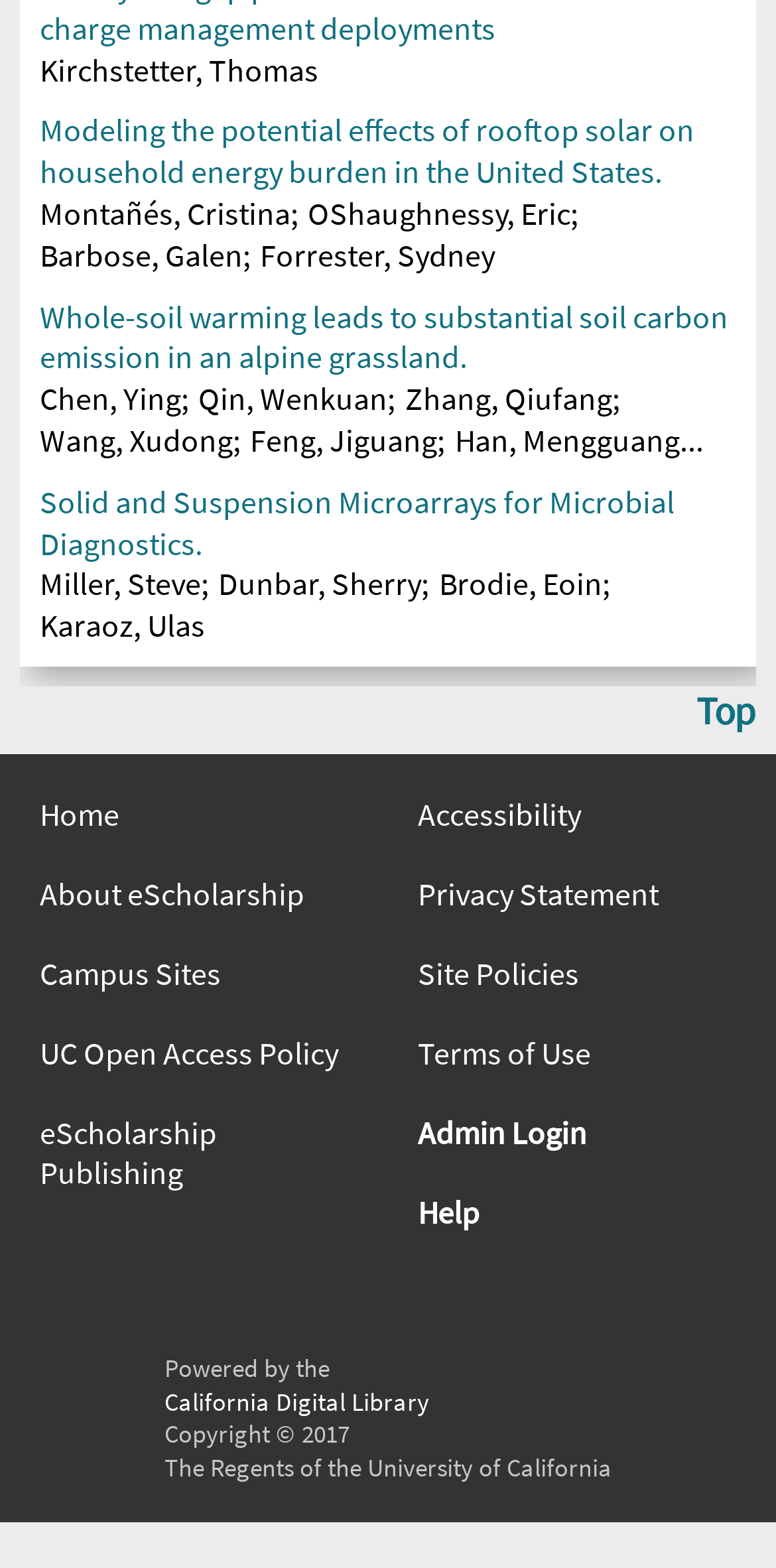Answer the following query with a single word or phrase:
What is the title of the first research paper?

Modeling the potential effects of rooftop solar on household energy burden in the United States.